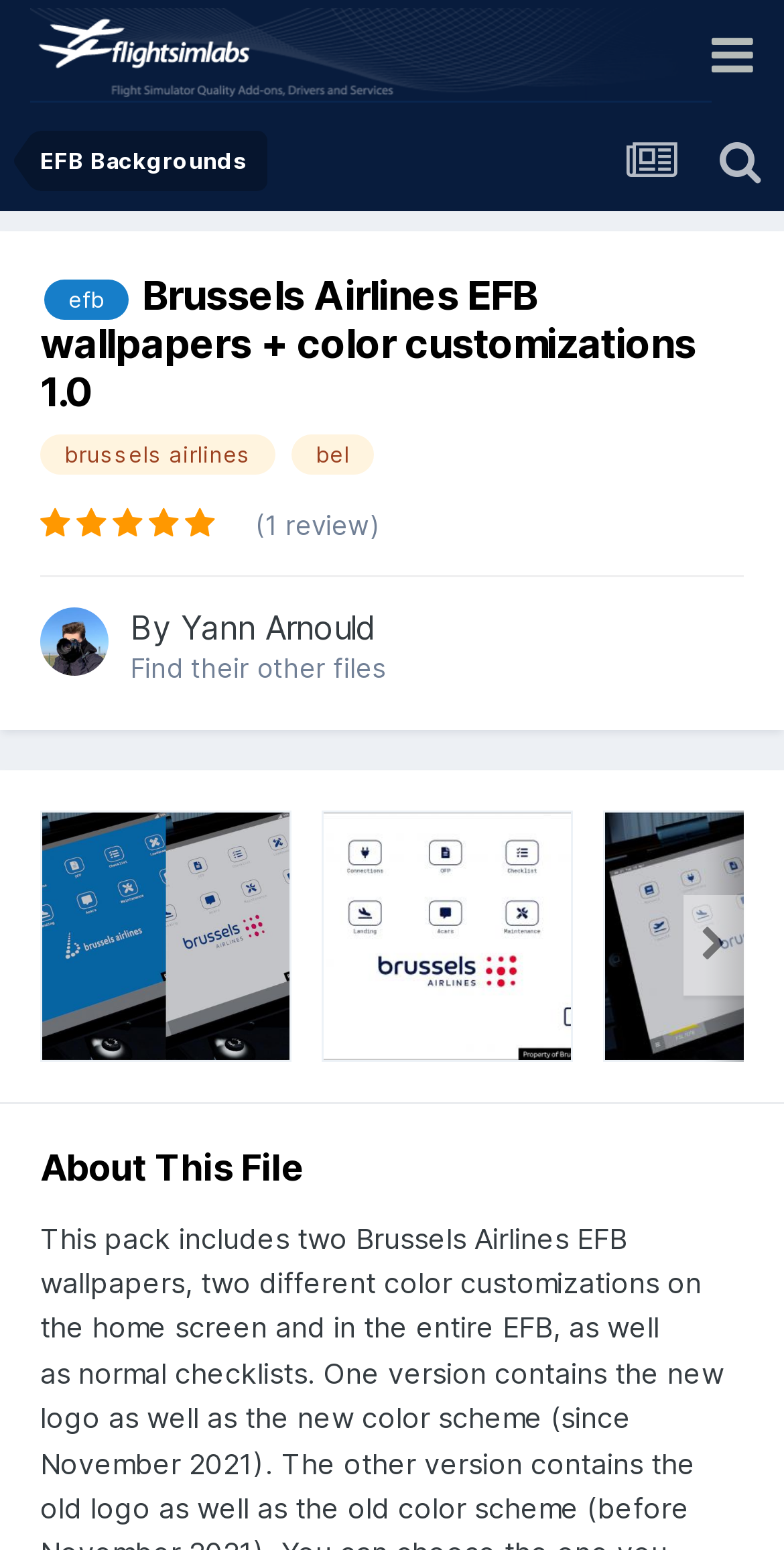Provide the bounding box coordinates of the HTML element described by the text: "alt="Flight Sim Labs Forums"". The coordinates should be in the format [left, top, right, bottom] with values between 0 and 1.

[0.038, 0.0, 0.908, 0.071]